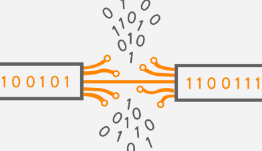Describe the important features and context of the image with as much detail as possible.

The image depicts a graphic representation of network data transfer, featuring two blocks labeled with binary sequences. On the left, the sequence "100101" is shown, while on the right, "1100111" is displayed. The design illustrates the flow of binary digits—represented by sequences of zeros and ones—streaming between these blocks through intertwining orange lines. This visual concept highlights the process of data transmission, emphasizing the importance of binary code in digital communication. The scattered binary digits surrounding the central stream reinforce the idea of continuous data movement typical in networking scenarios.